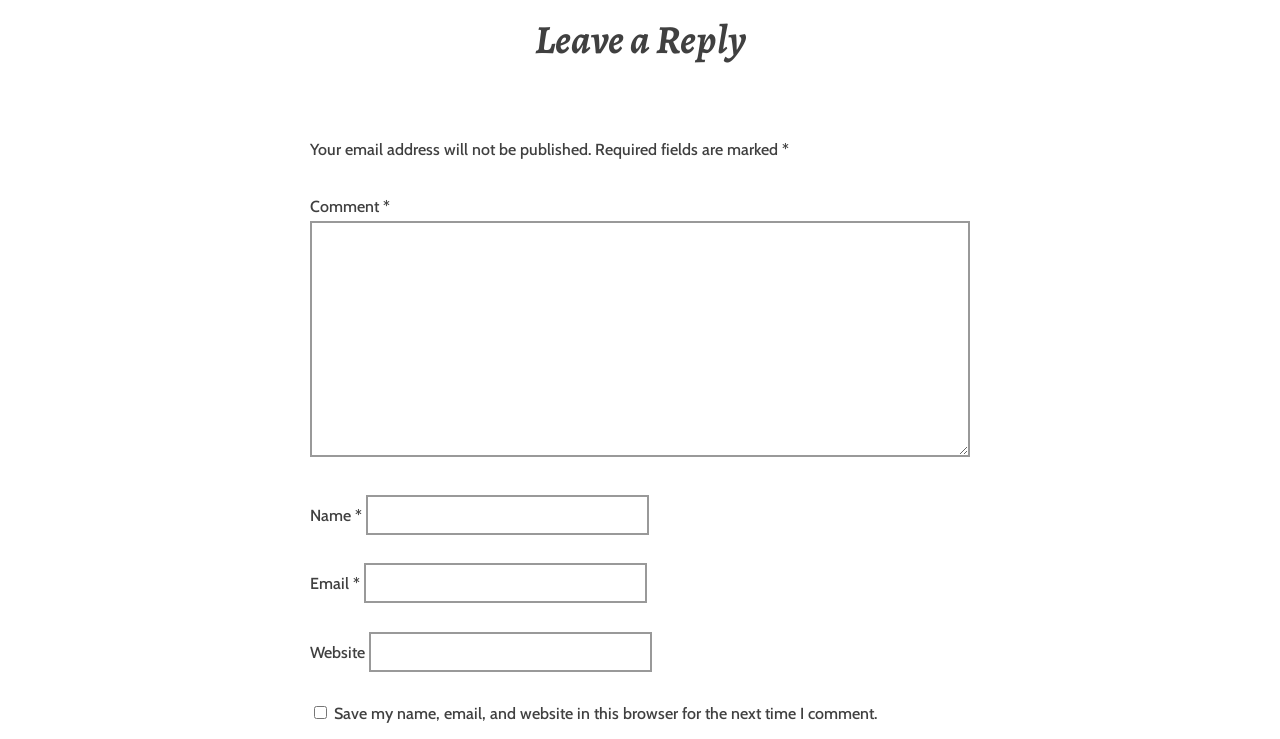Give the bounding box coordinates for this UI element: "parent_node: Email * aria-describedby="email-notes" name="email"". The coordinates should be four float numbers between 0 and 1, arranged as [left, top, right, bottom].

[0.284, 0.762, 0.505, 0.816]